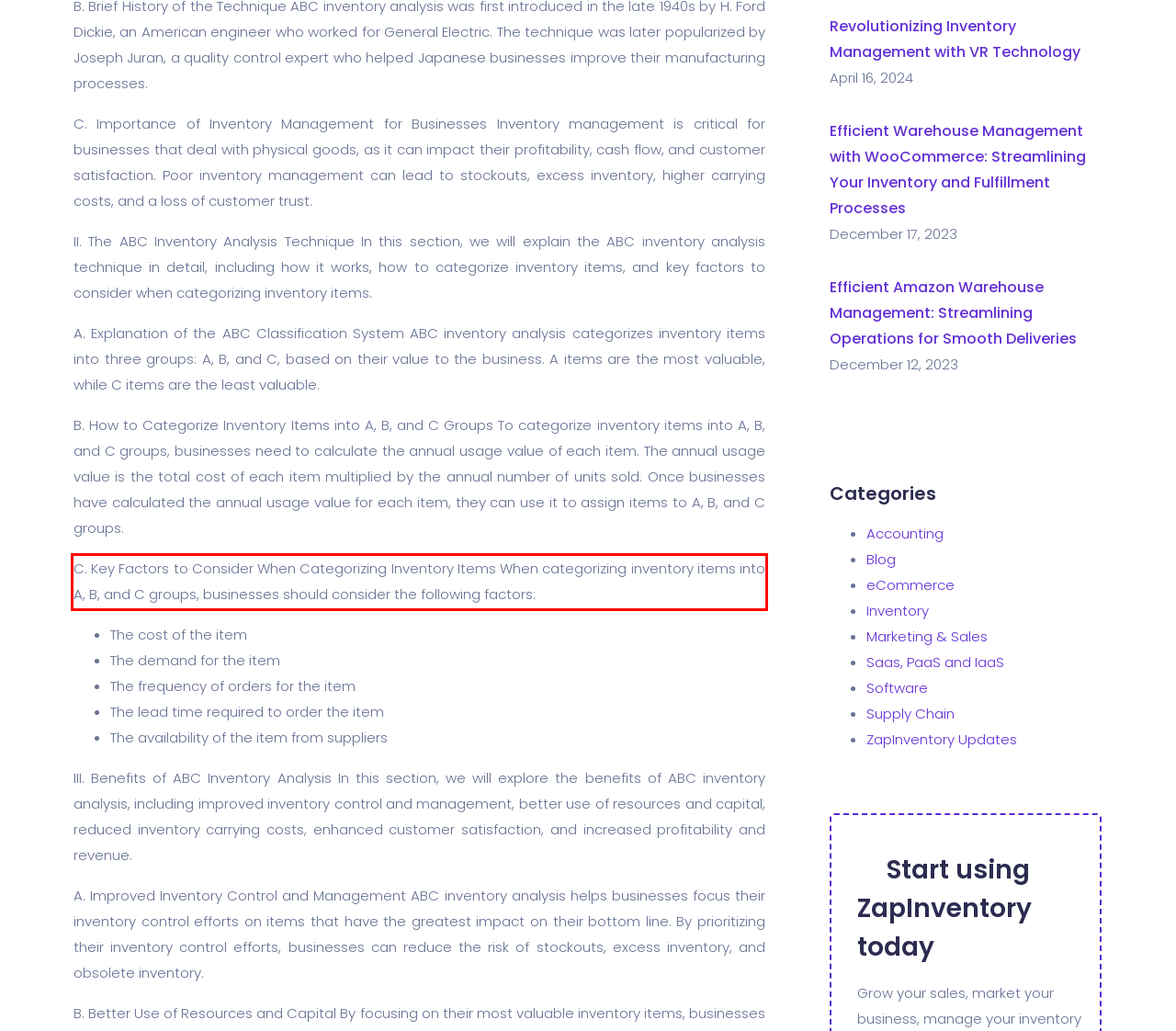Your task is to recognize and extract the text content from the UI element enclosed in the red bounding box on the webpage screenshot.

C. Key Factors to Consider When Categorizing Inventory Items When categorizing inventory items into A, B, and C groups, businesses should consider the following factors: